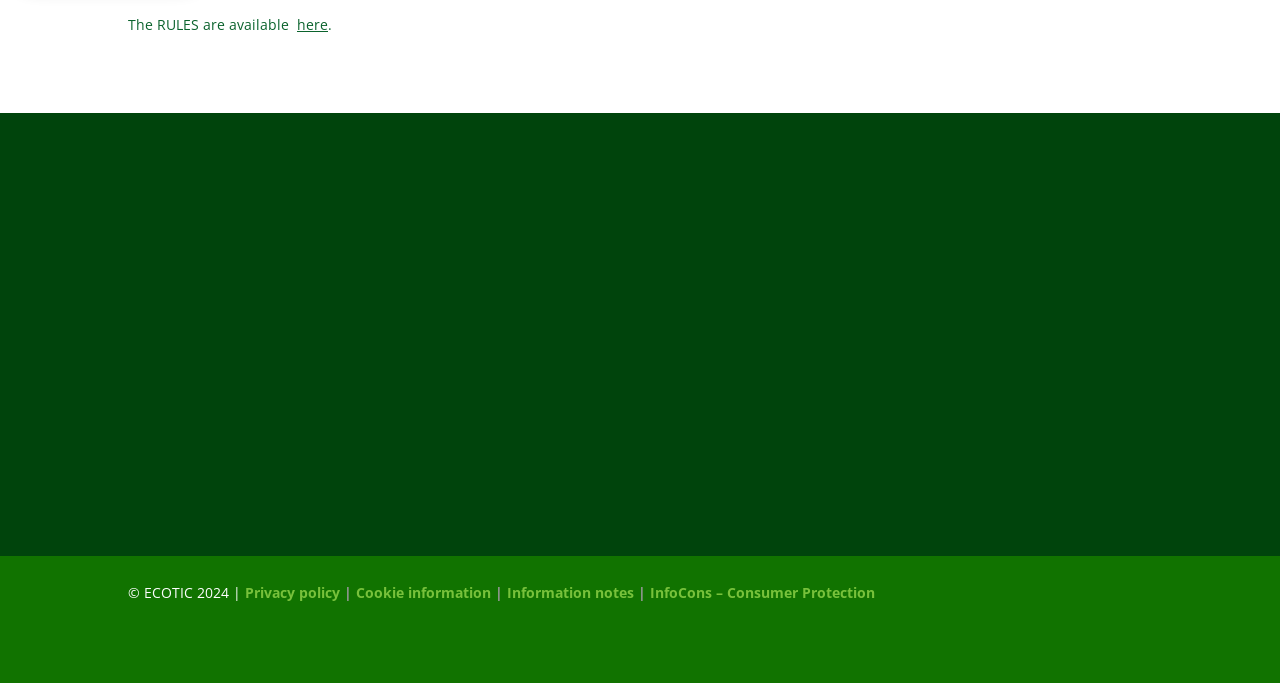Please specify the bounding box coordinates in the format (top-left x, top-left y, bottom-right x, bottom-right y), with values ranging from 0 to 1. Identify the bounding box for the UI component described as follows: InfoCons – Consumer Protection

[0.508, 0.854, 0.684, 0.882]